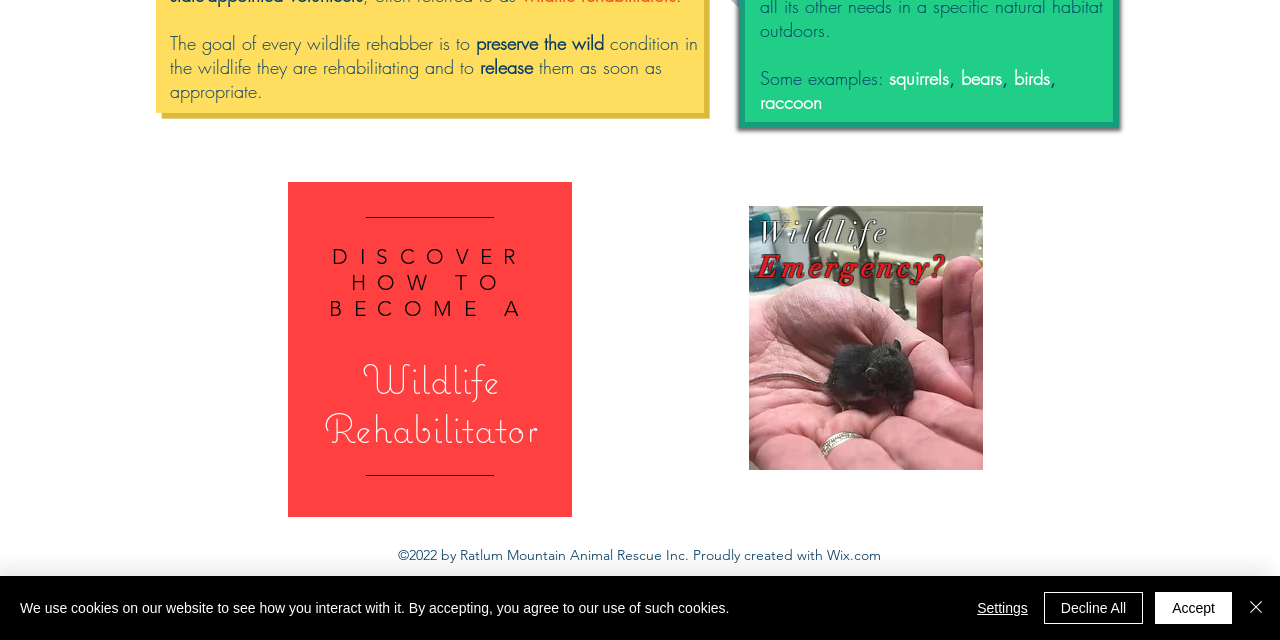Determine the bounding box for the described UI element: "SNUBDOM".

None